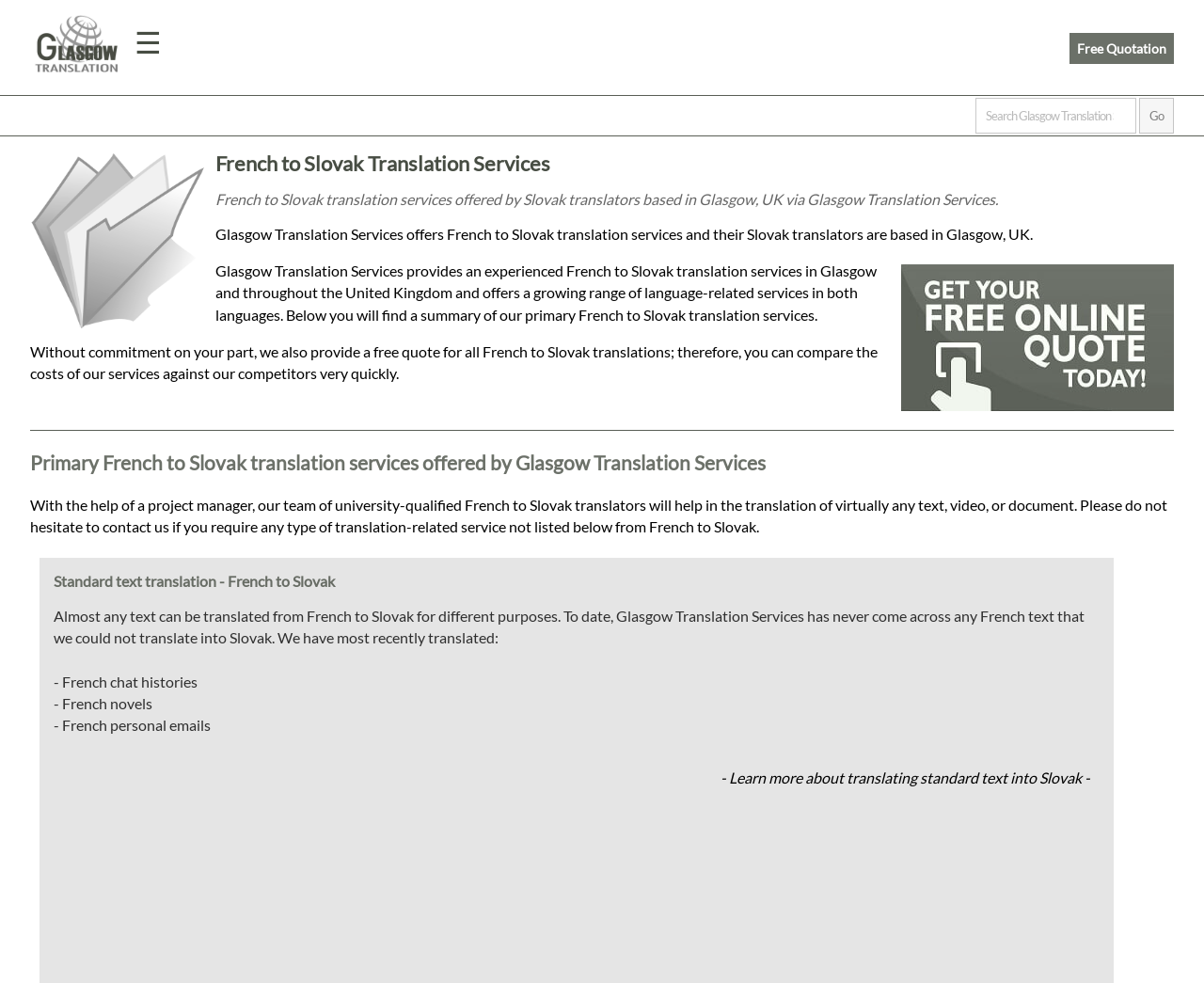Provide the bounding box coordinates of the UI element this sentence describes: "name="s" placeholder="Search here..."".

None